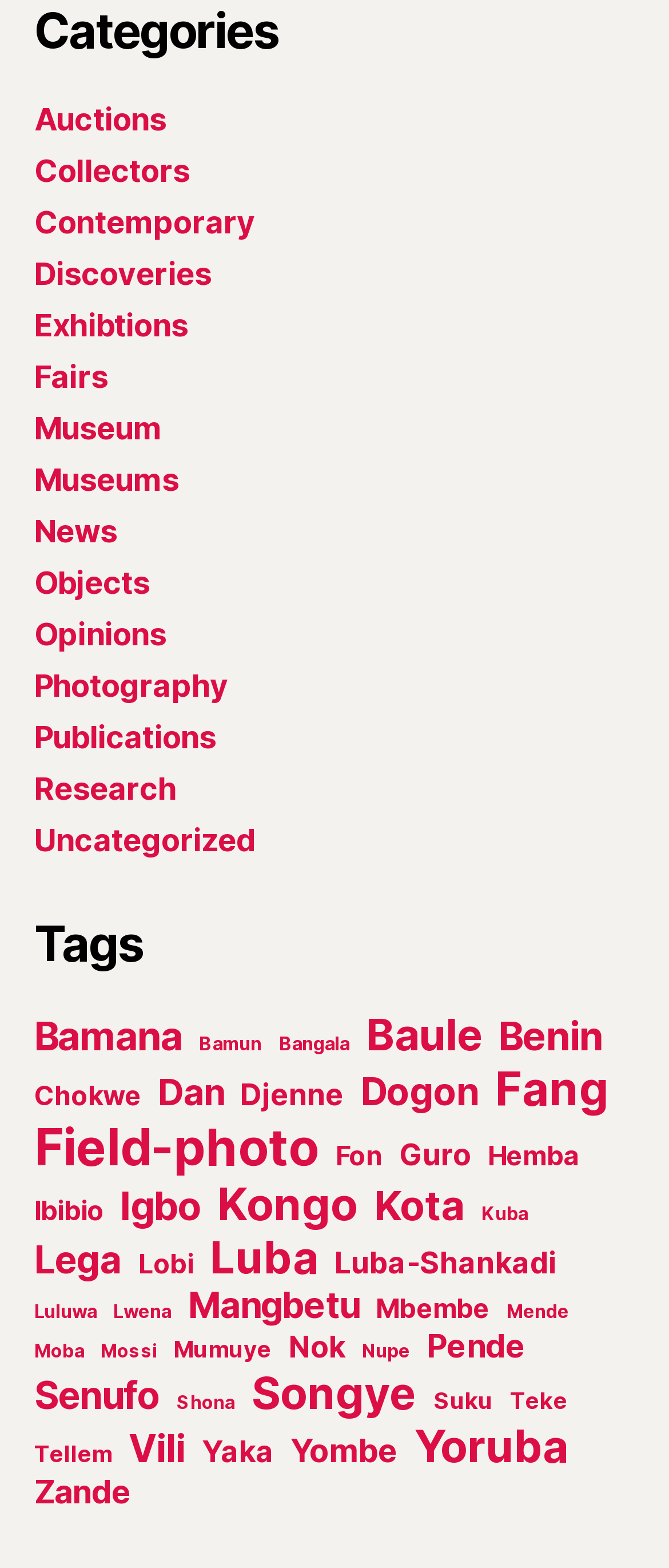Please identify the bounding box coordinates of the region to click in order to complete the given instruction: "Click on the 'Auctions' link". The coordinates should be four float numbers between 0 and 1, i.e., [left, top, right, bottom].

[0.051, 0.065, 0.248, 0.088]